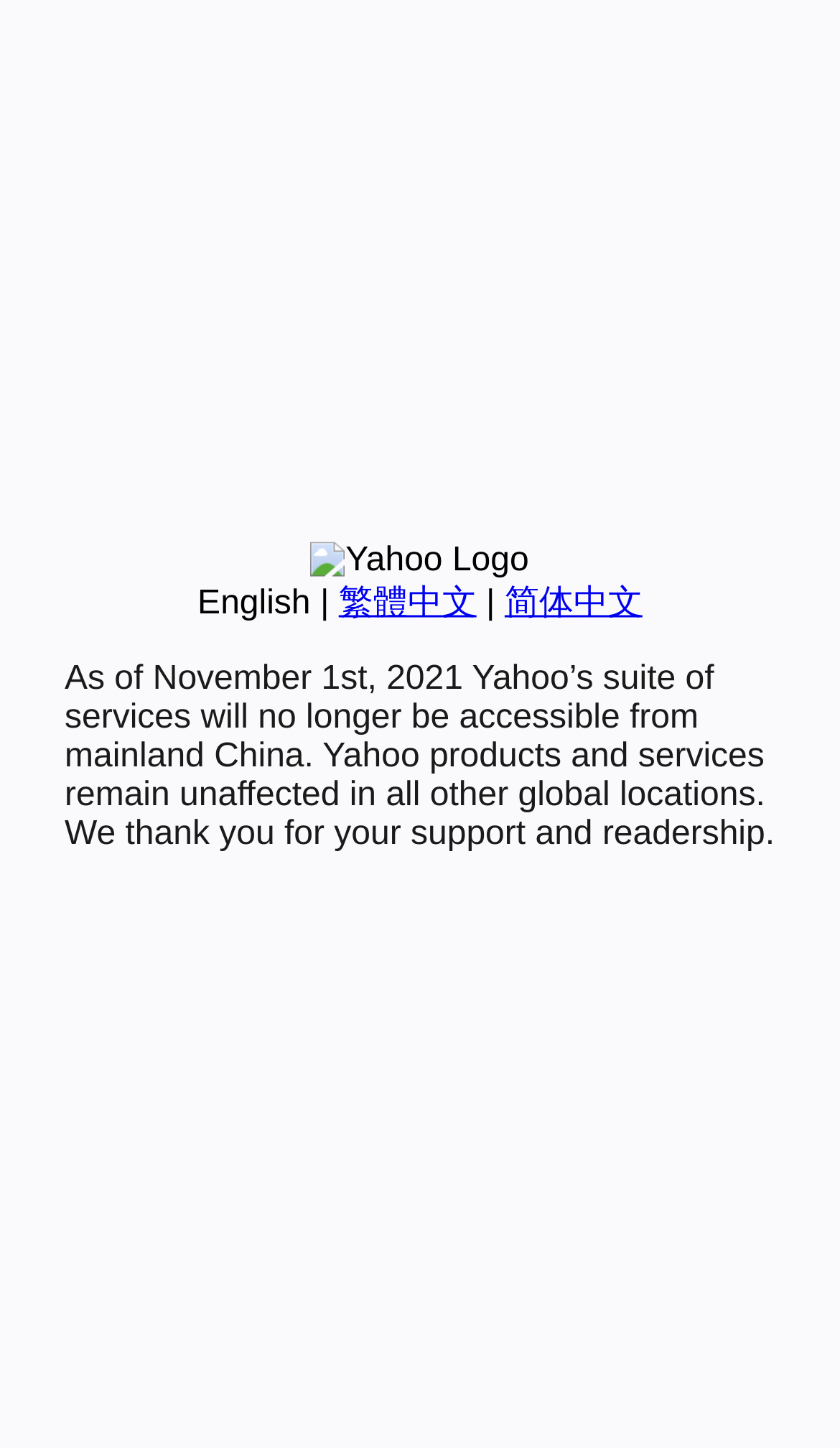Using the element description: "繁體中文", determine the bounding box coordinates for the specified UI element. The coordinates should be four float numbers between 0 and 1, [left, top, right, bottom].

[0.403, 0.404, 0.567, 0.429]